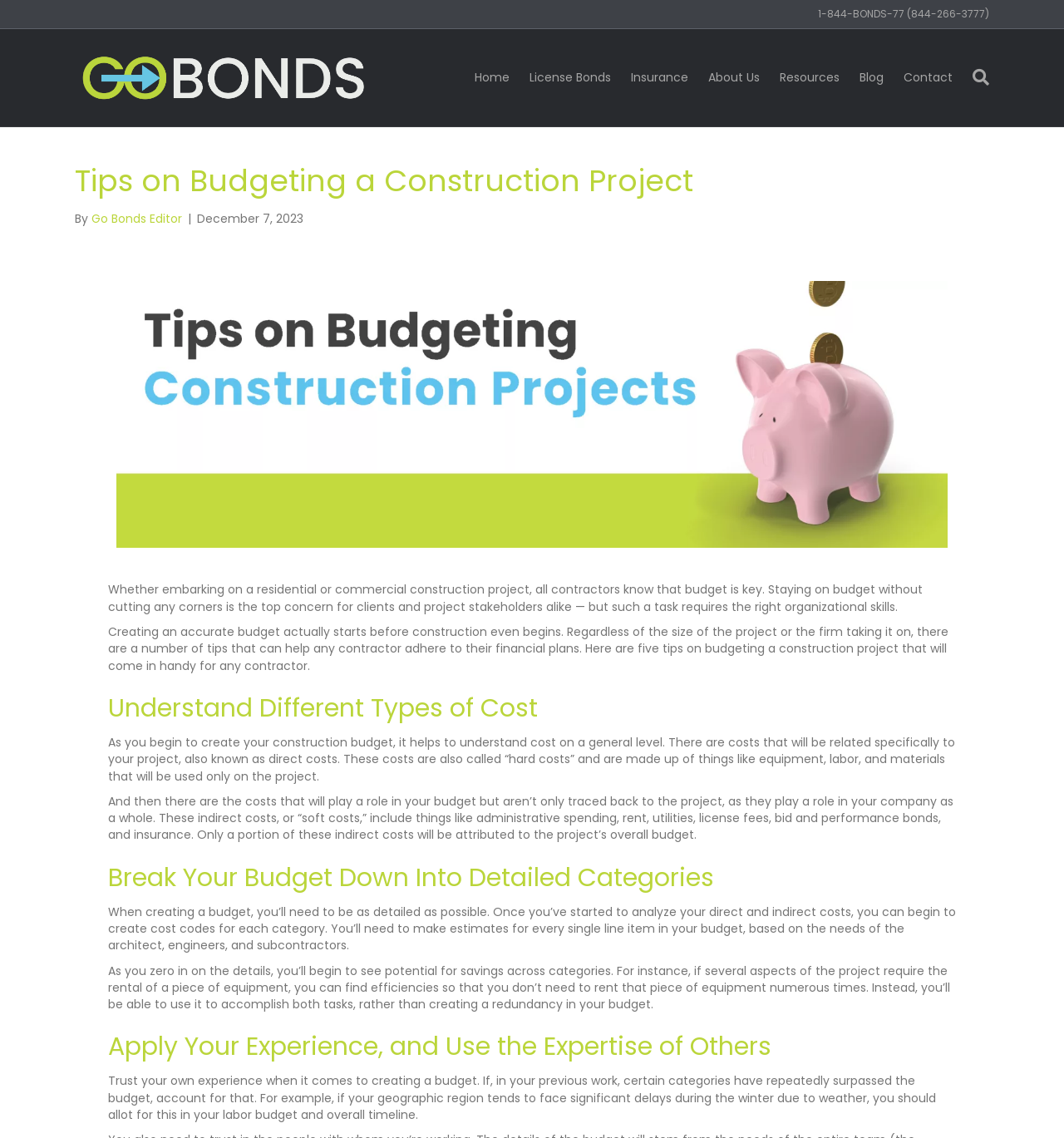What are the two types of costs mentioned in the article?
We need a detailed and exhaustive answer to the question. Please elaborate.

I found the two types of costs by reading the article, which explains that direct costs are related specifically to the project, such as equipment, labor, and materials, while indirect costs are not only traced back to the project, but also play a role in the company as a whole, such as administrative spending, rent, and utilities.